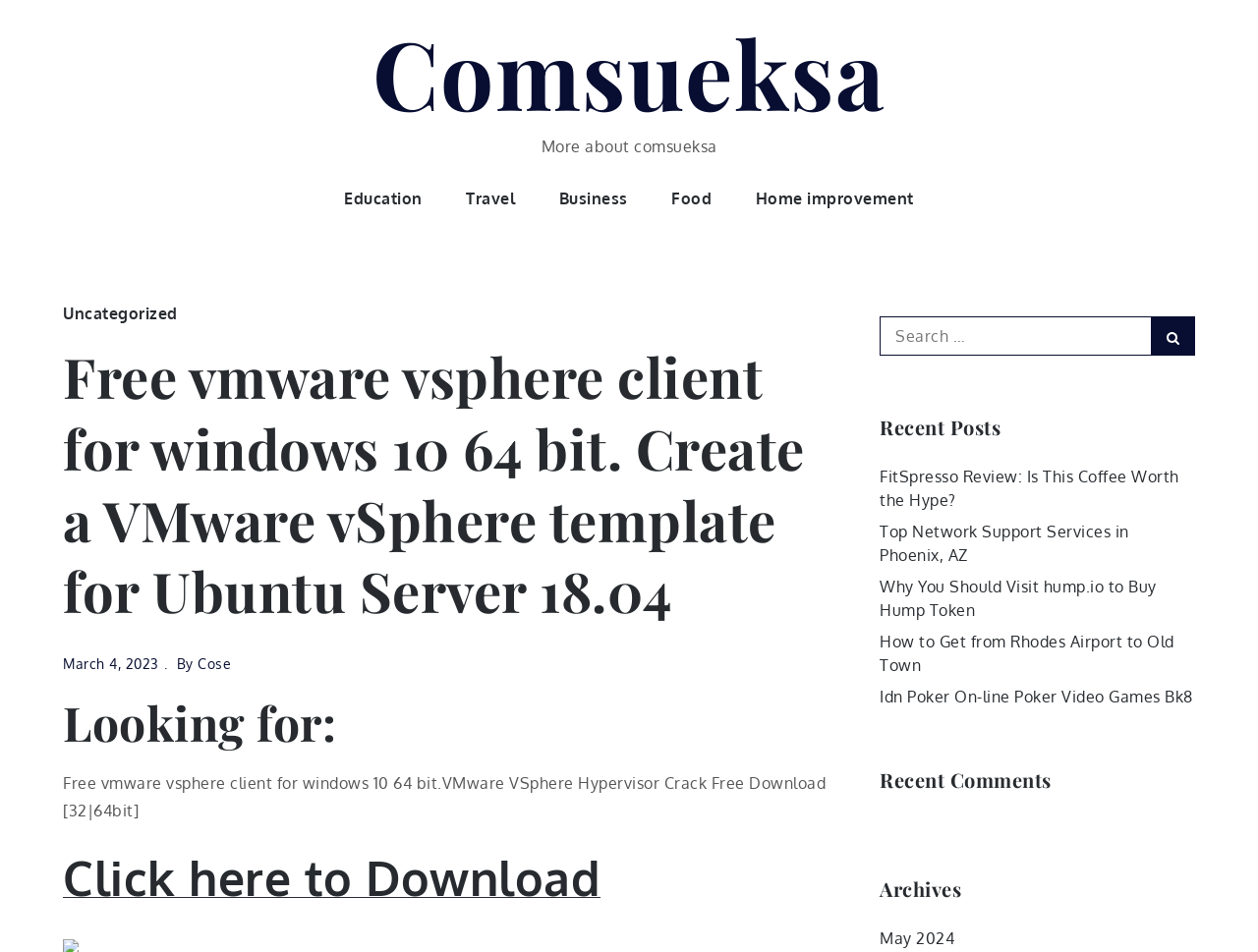Locate the bounding box coordinates of the segment that needs to be clicked to meet this instruction: "Click on the 'Click here to Download' button".

[0.05, 0.925, 0.477, 0.946]